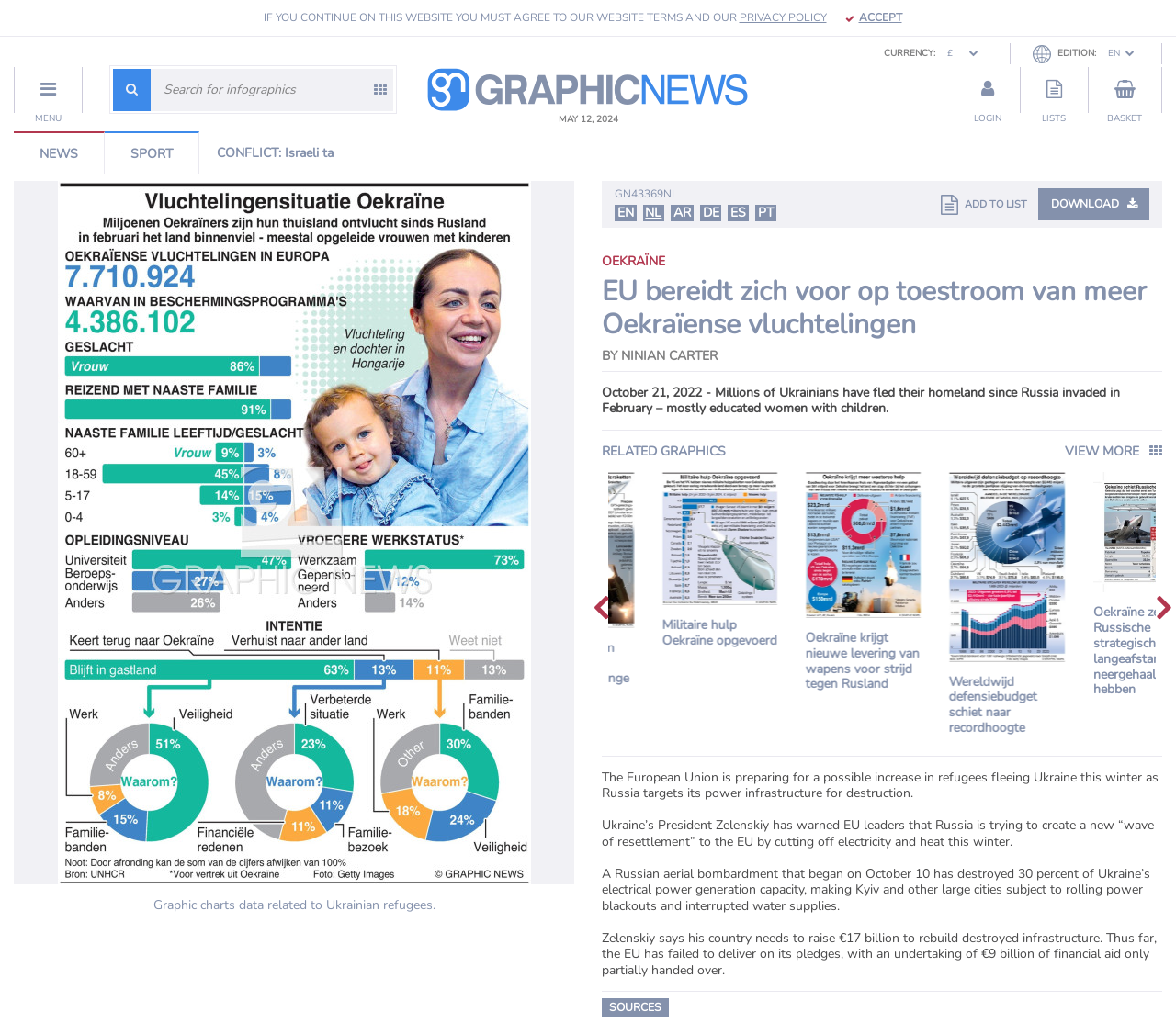Generate a comprehensive caption for the webpage you are viewing.

This webpage appears to be a news article or infographic focused on the Ukrainian refugee crisis and the ongoing conflict with Russia. At the top of the page, there is a notification bar with a message about agreeing to the website's terms and privacy policy, along with a link to the privacy policy and an "Accept" button.

Below the notification bar, there is a header section with a currency dropdown menu, an edition dropdown menu, and a logo image. To the left of the header section, there is a menu button with three horizontal lines, and to the right, there are links to "Graphic News" and a login button.

The main content of the page is divided into two sections. The left section contains a large infographic with a title "OEKRAÏNE: Vluchtelingensituatie infographic" and a description "Graphic charts data related to Ukrainian refugees." Below the infographic, there are several links to related graphics and articles.

The right section of the page contains a news article with a heading "EU bereidt zich voor op toestroom van meer Oekraïense vluchtelingen" and several paragraphs of text describing the situation. The article is accompanied by several images and links to related articles.

At the bottom of the page, there are several more links to related articles, each with a heading and a brief summary. There is also a button to view more articles and a link to sources.

Throughout the page, there are several buttons and links to navigate to different sections of the website, including a menu button, a login button, and links to news categories such as "NEWS" and "SPORT".